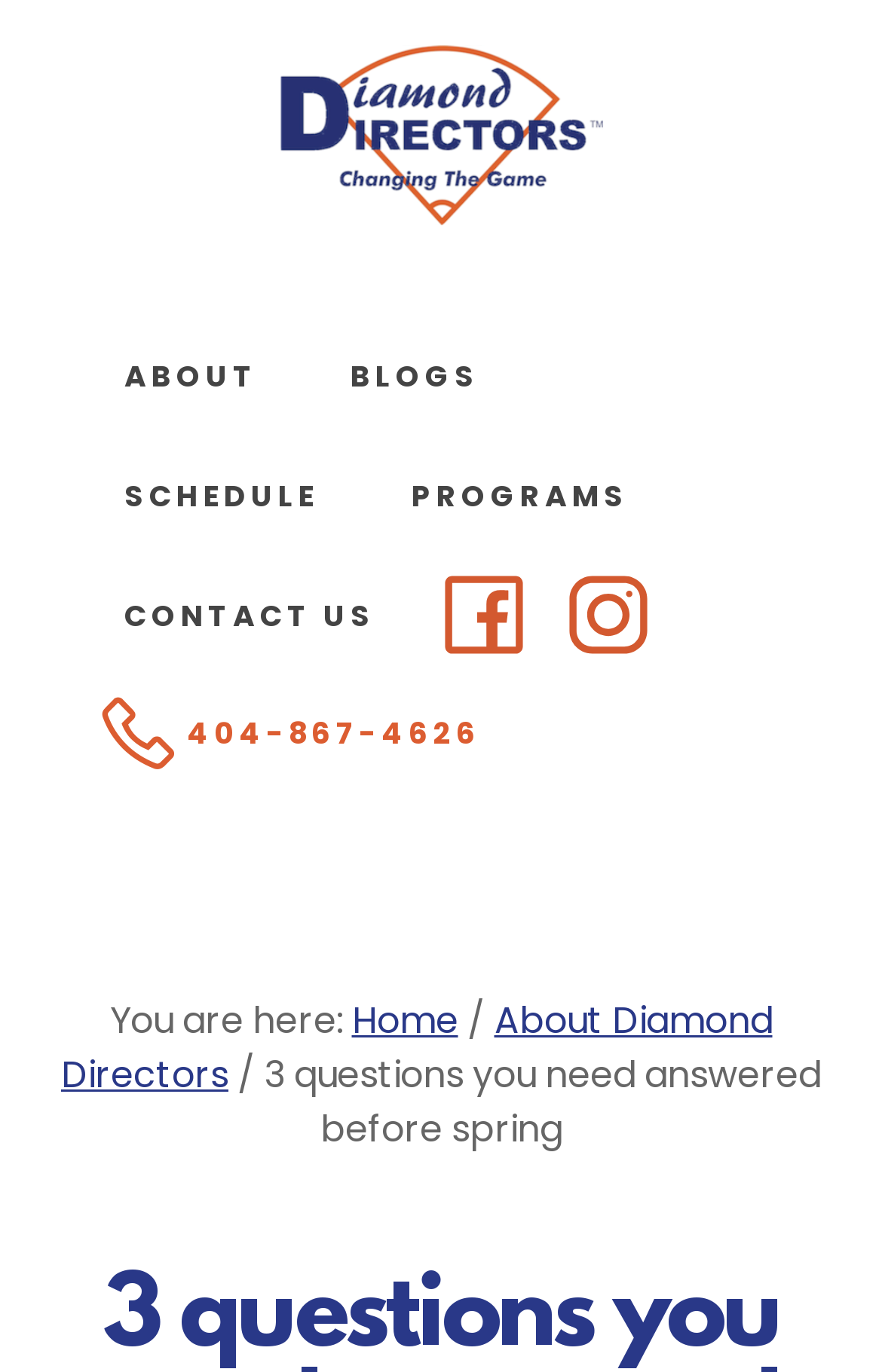What is the current page about?
Refer to the screenshot and answer in one word or phrase.

About Diamond Directors